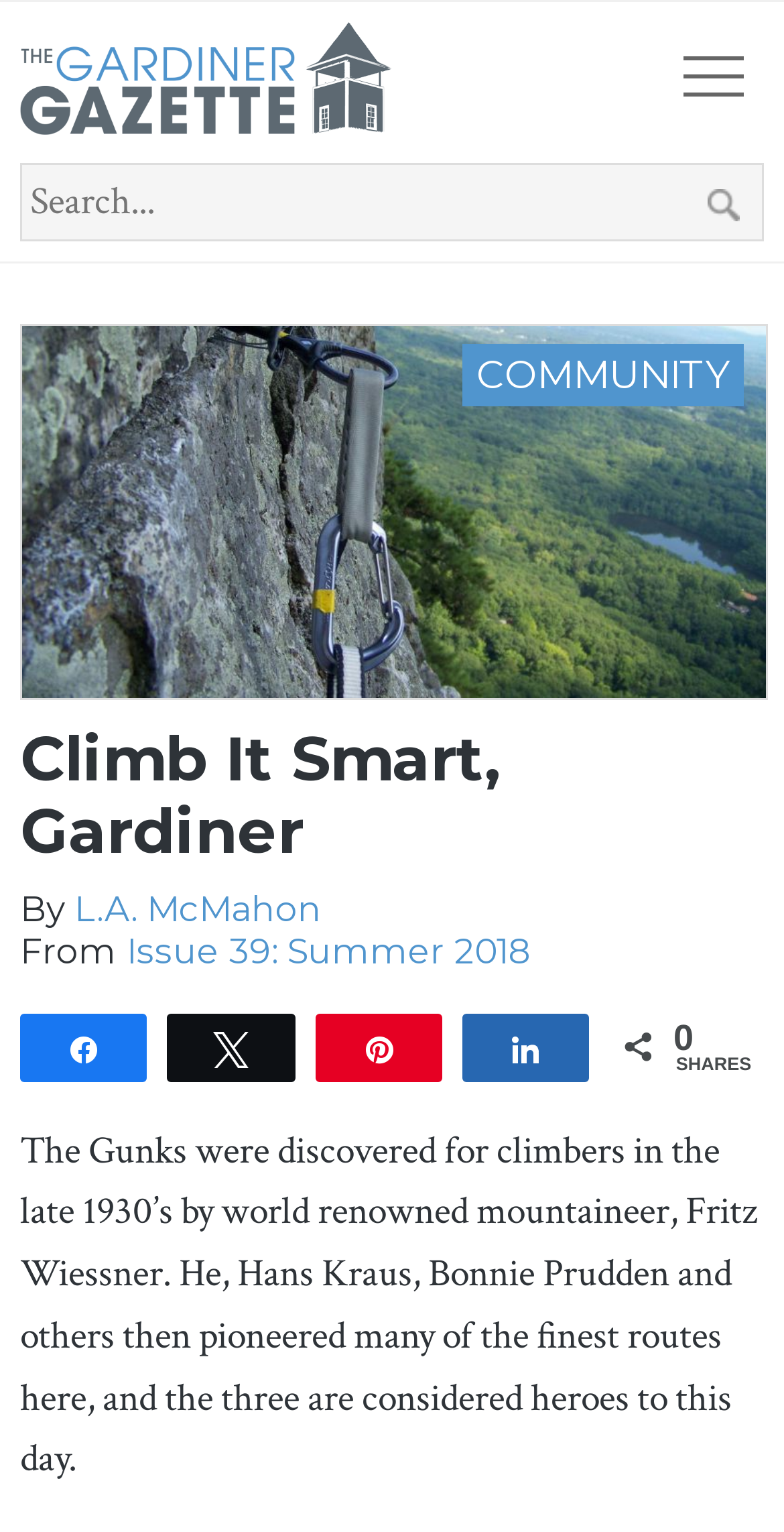For the element described, predict the bounding box coordinates as (top-left x, top-left y, bottom-right x, bottom-right y). All values should be between 0 and 1. Element description: Trading

None